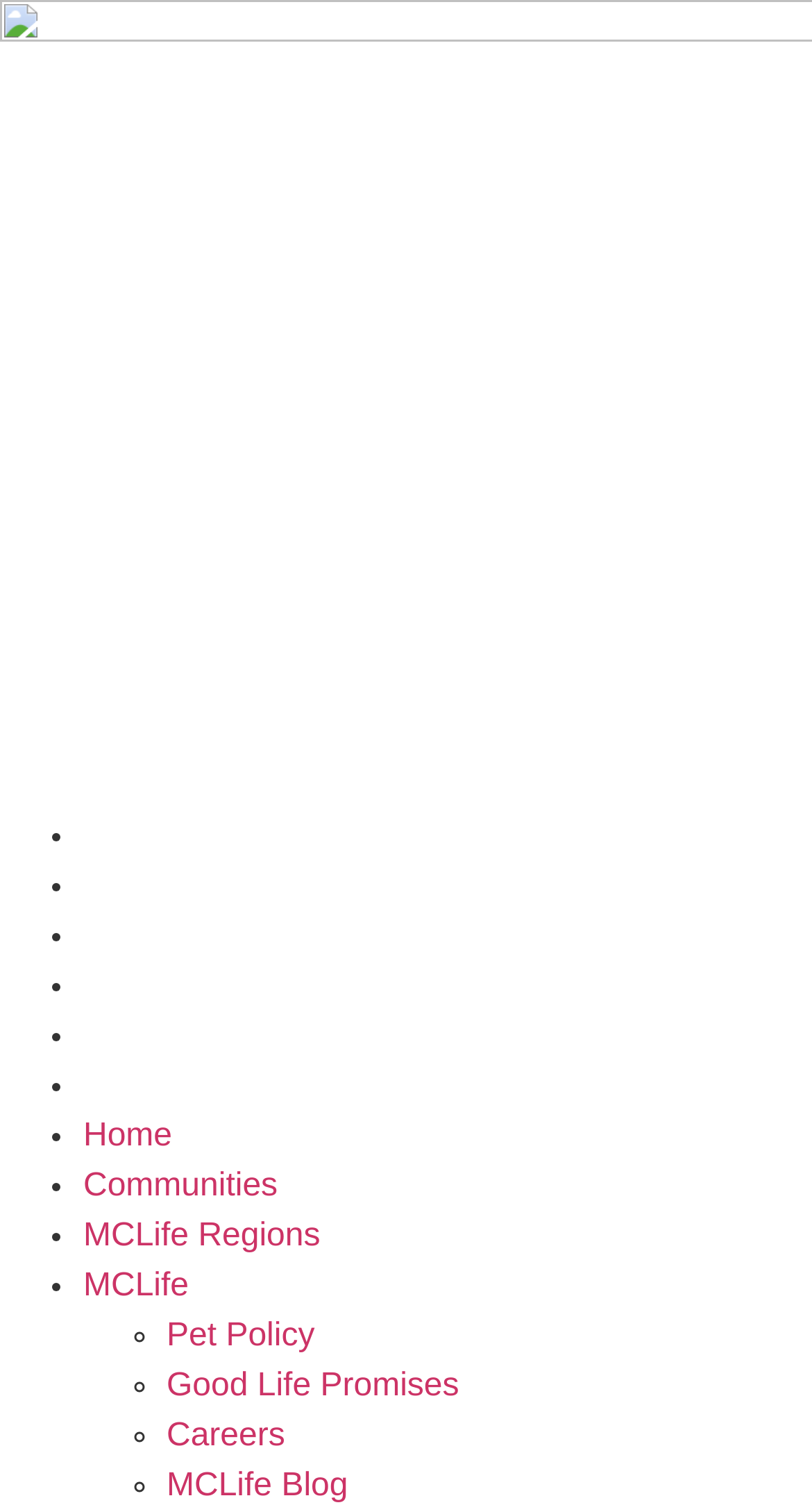Write a detailed summary of the webpage.

The webpage is about the benefits of living an active lifestyle, with a focus on apartment communities. At the top, there is a navigation menu with links to "Home", "Communities", "MCLife Regions", "MCLife", and other related pages. Below the navigation menu, there is a list of bullet points, each marked with a '•' symbol, which are not labeled but seem to be a list of benefits or features. 

Further down, there is another list of links, marked with a '◦' symbol, which include "Pet Policy", "Good Life Promises", "Careers", and "MCLife Blog". These links are positioned in the middle to lower part of the page. The overall layout is organized, with clear headings and concise text.